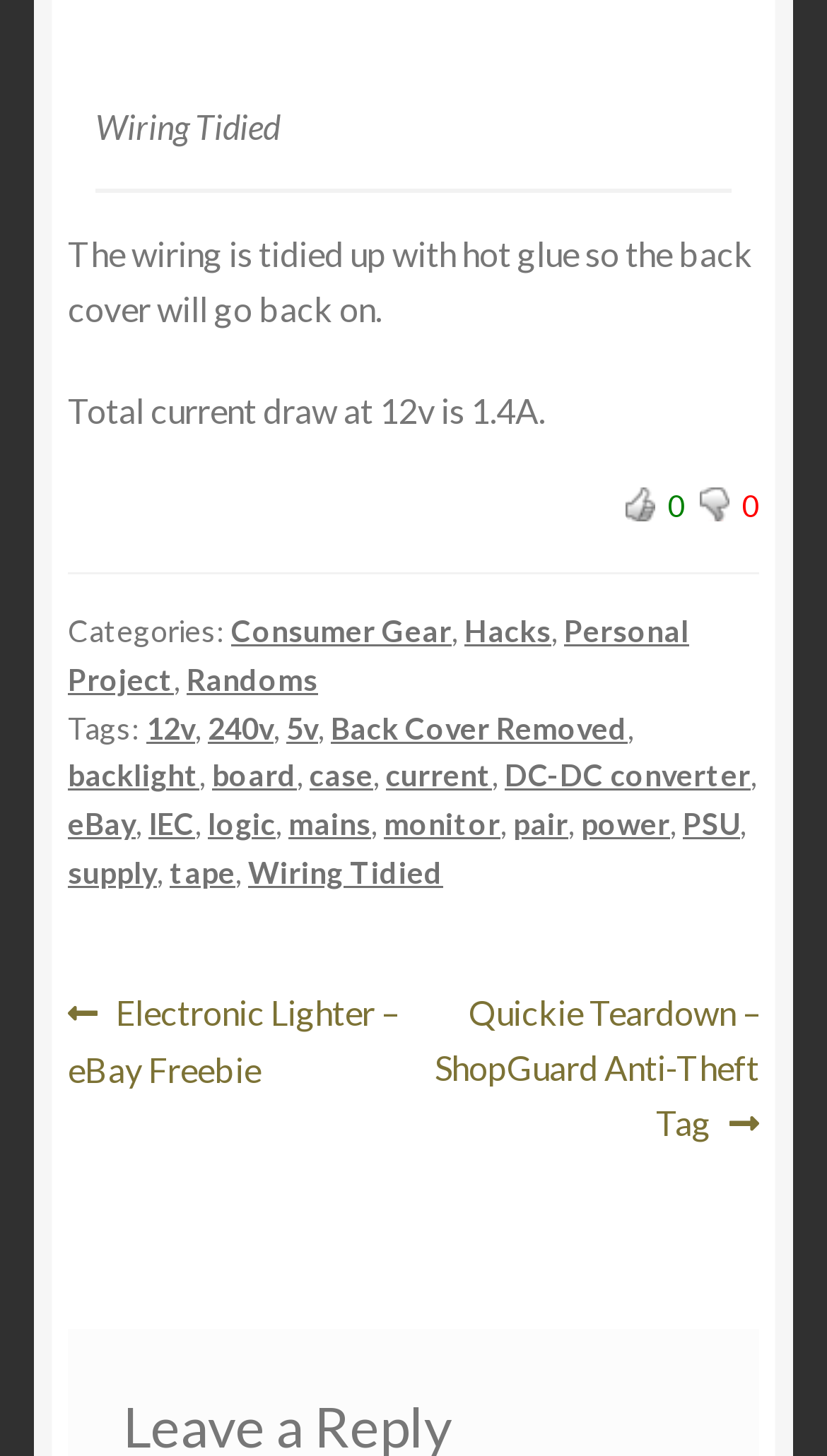Can you provide the bounding box coordinates for the element that should be clicked to implement the instruction: "View the tag '12v'"?

[0.177, 0.487, 0.236, 0.512]